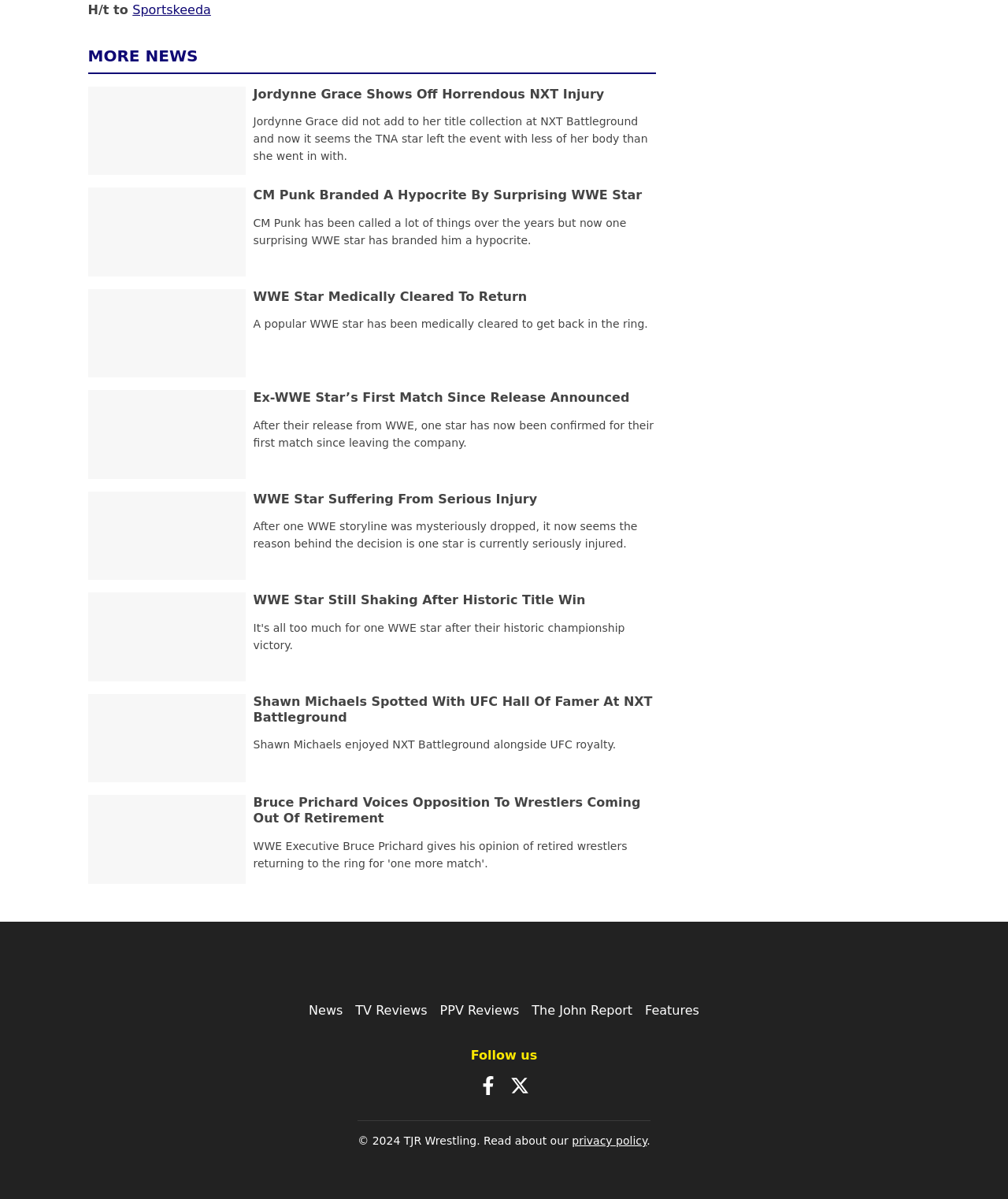How many news articles are listed on this webpage?
Please provide a comprehensive answer based on the details in the screenshot.

I counted the number of heading elements with links that seem to be news article titles, and found 7 of them.